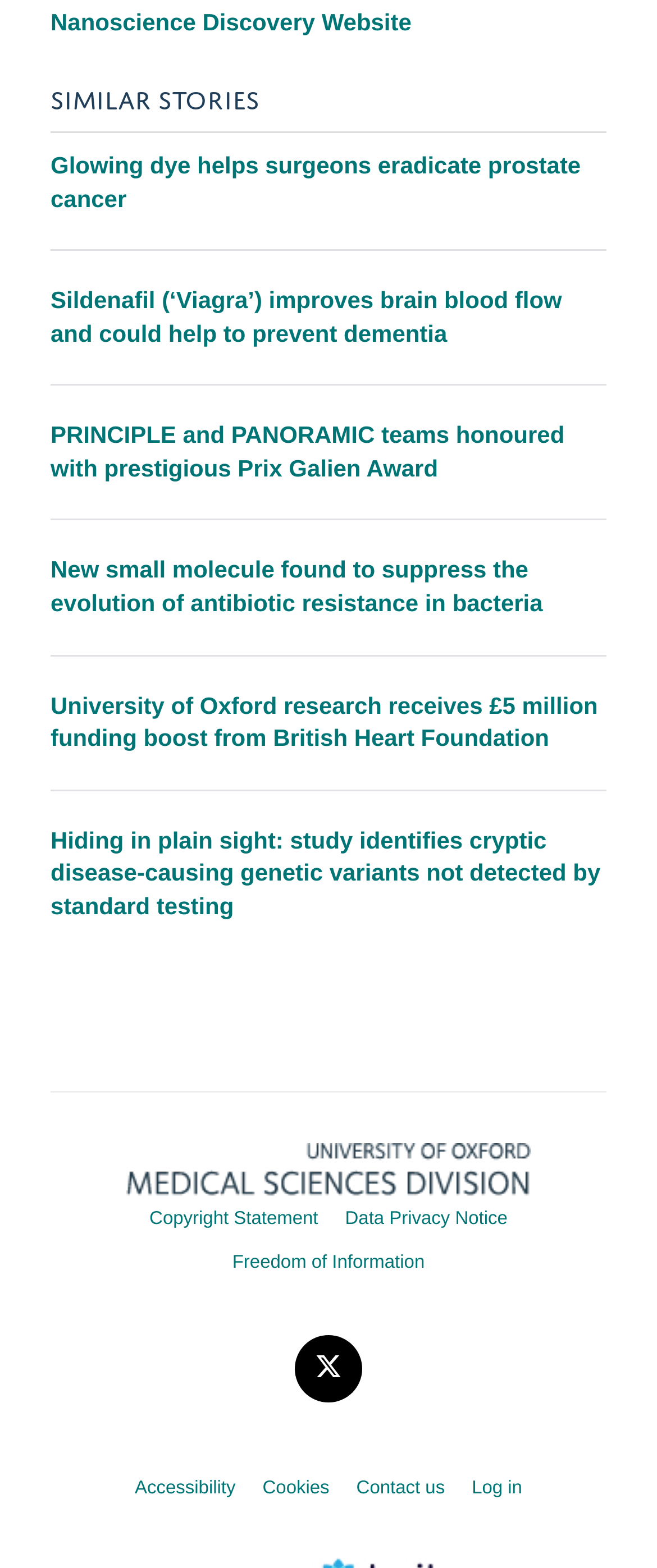What is the social media platform mentioned on the webpage?
Please provide a detailed and thorough answer to the question.

There is a link to 'Twitter' on the webpage, which suggests that the social media platform mentioned on the webpage is Twitter.